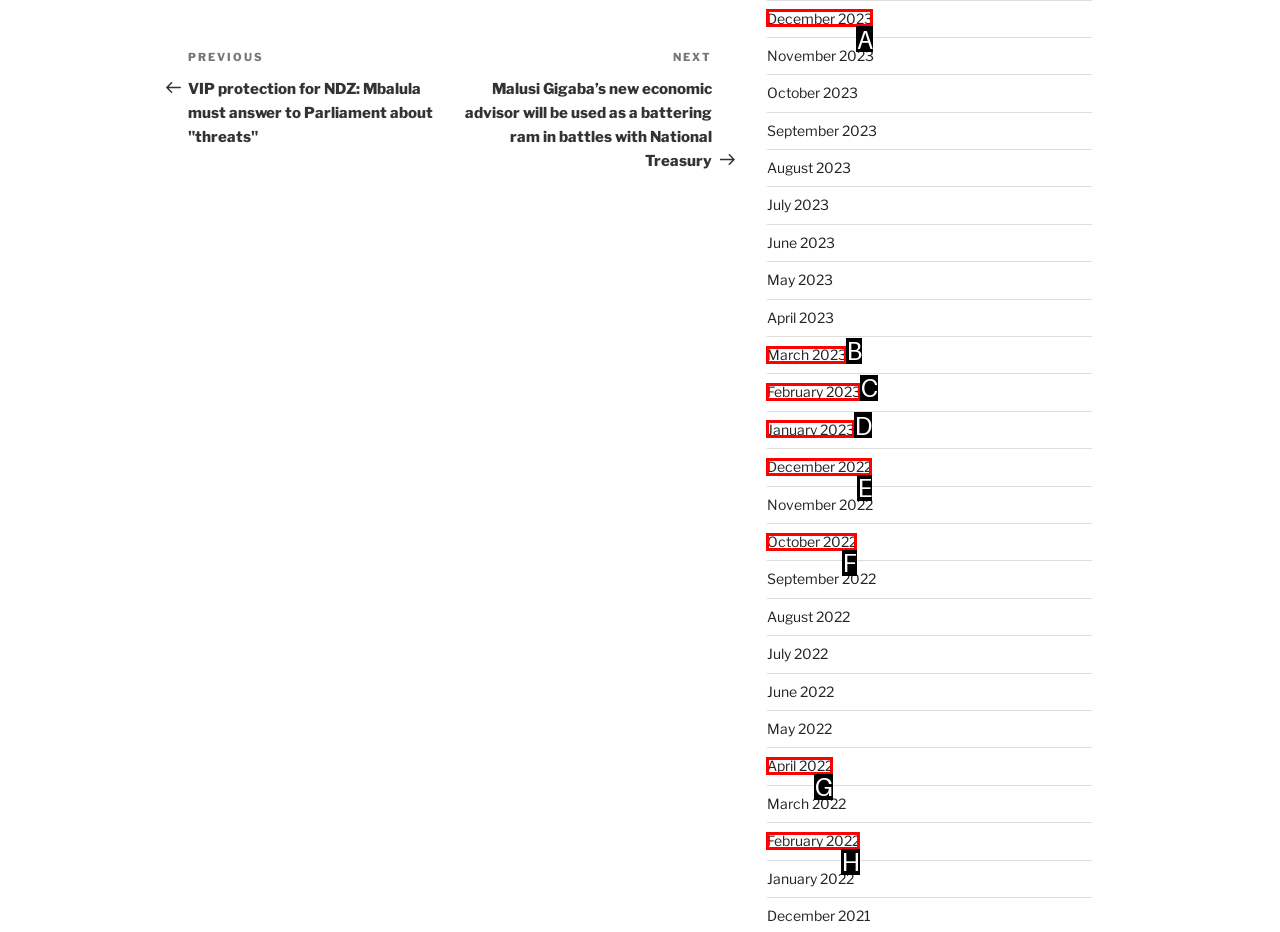From the provided options, pick the HTML element that matches the description: February 2022. Respond with the letter corresponding to your choice.

H